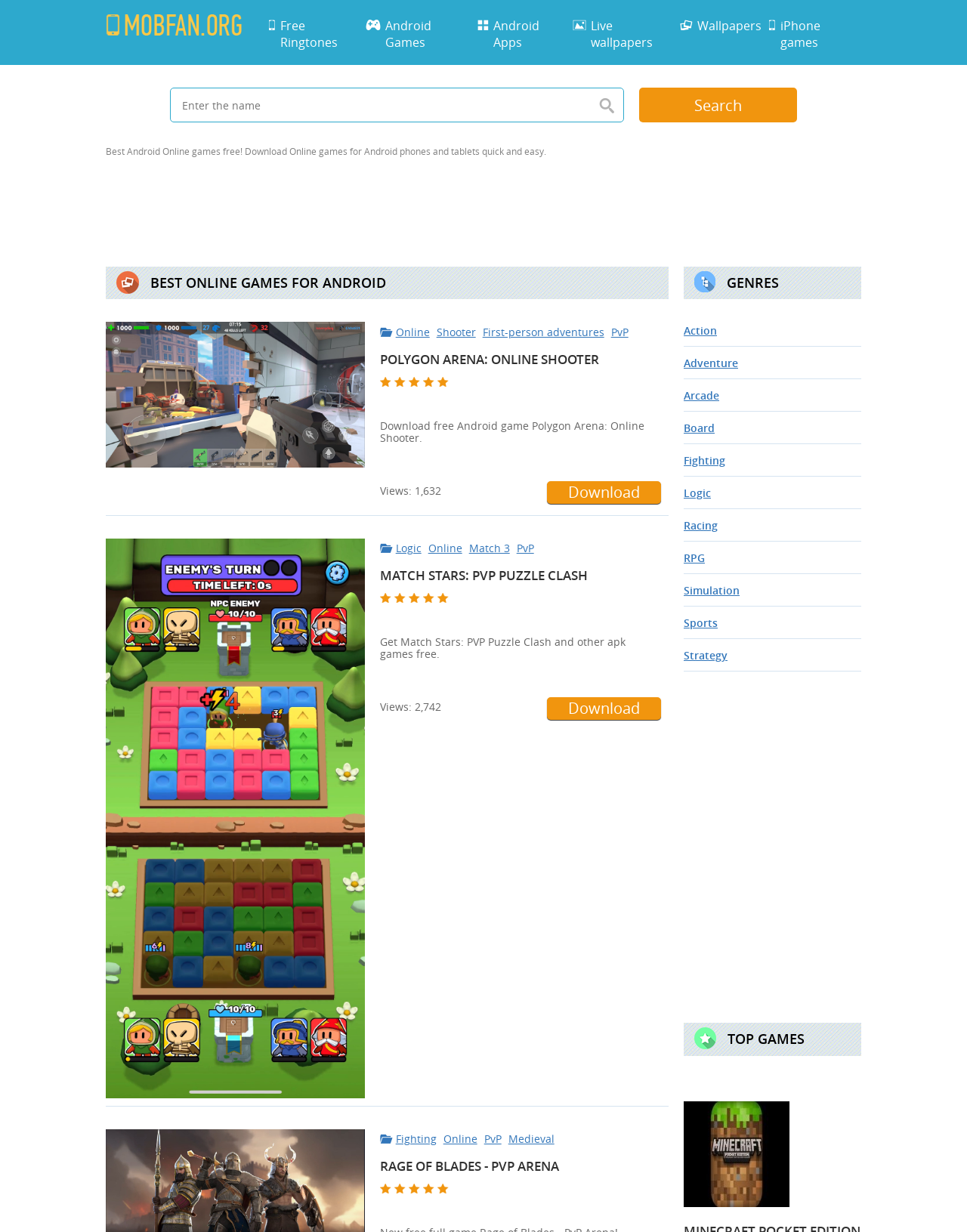Please identify the webpage's heading and generate its text content.

BEST ONLINE GAMES FOR ANDROID